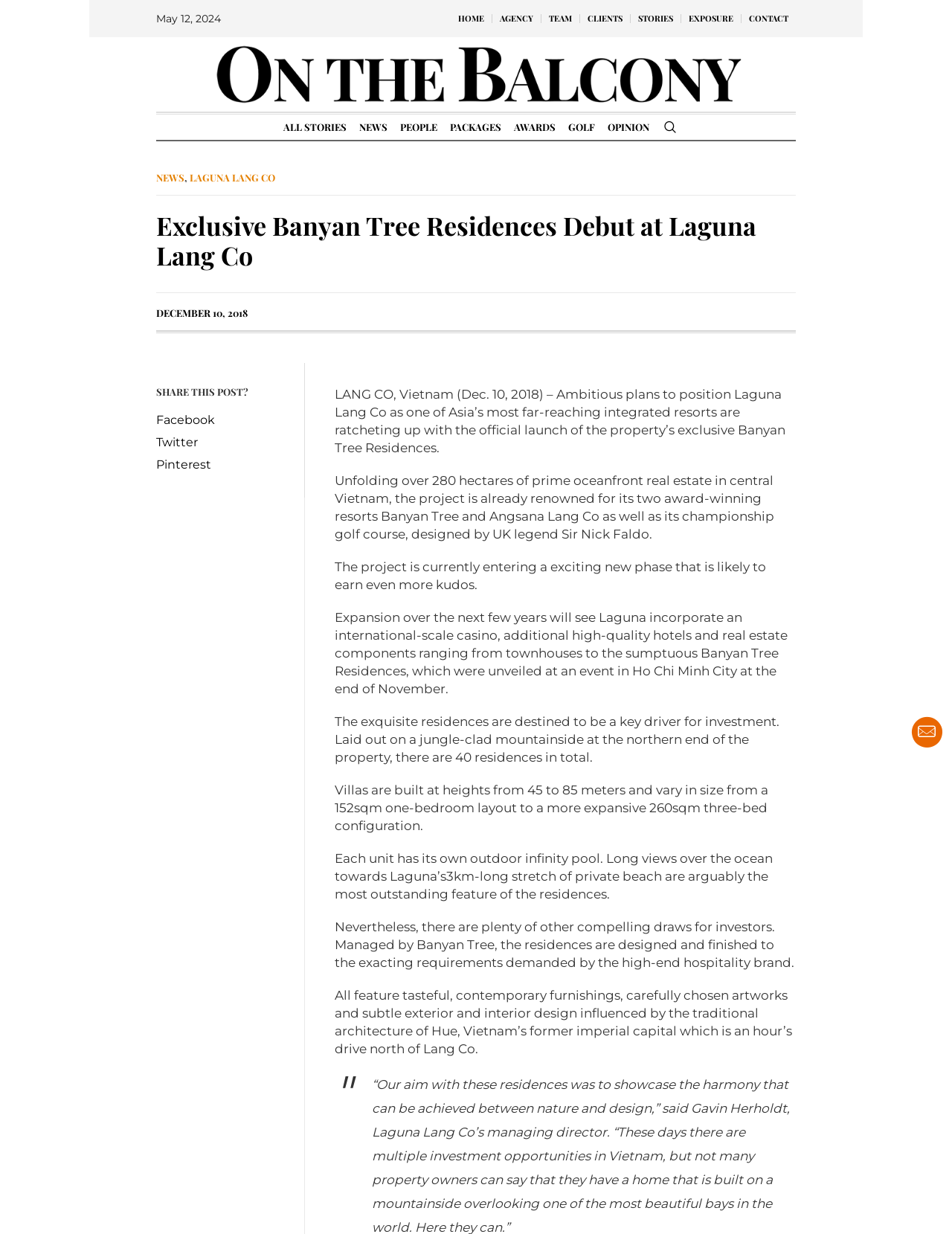Provide your answer in one word or a succinct phrase for the question: 
Who designed the championship golf course?

Sir Nick Faldo